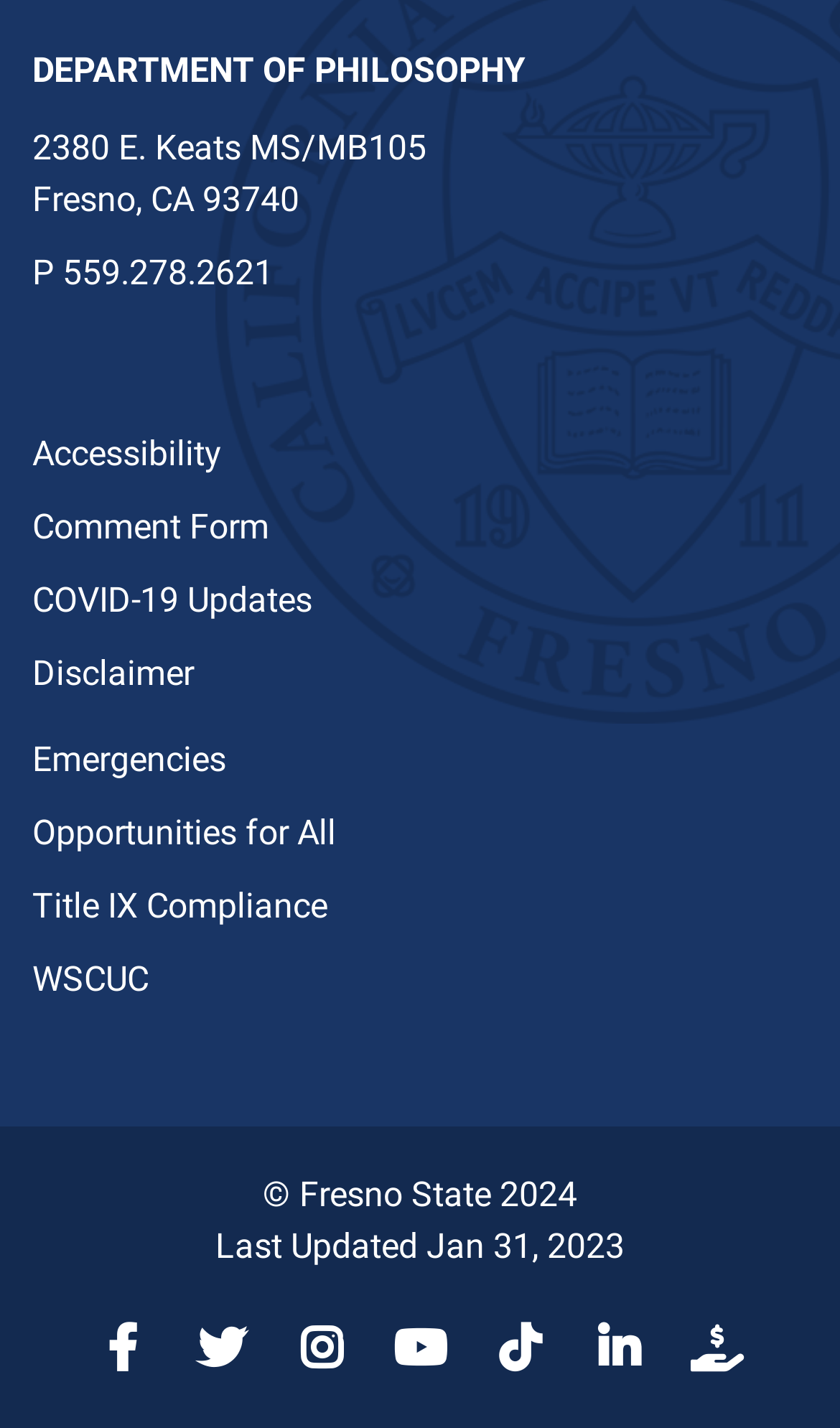Please specify the bounding box coordinates of the clickable region necessary for completing the following instruction: "View Fresno State's Facebook page". The coordinates must consist of four float numbers between 0 and 1, i.e., [left, top, right, bottom].

[0.105, 0.934, 0.187, 0.962]